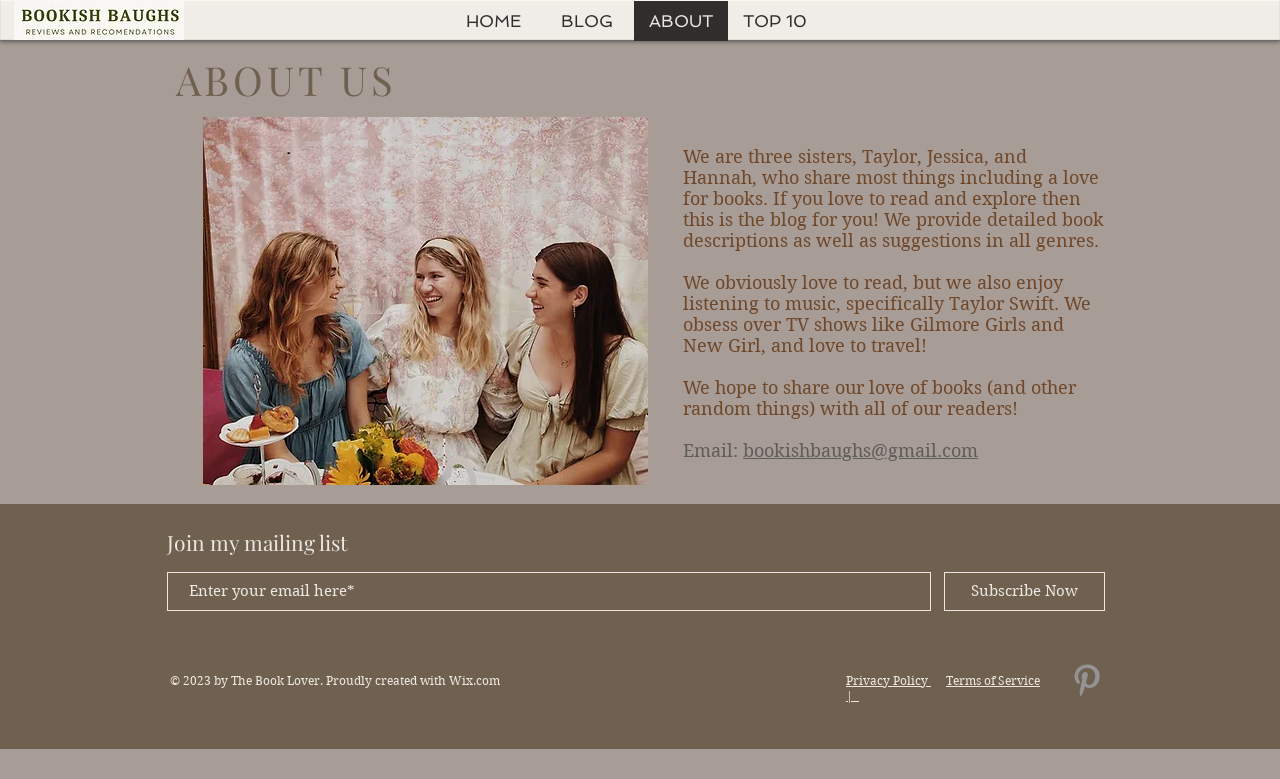Please identify the bounding box coordinates for the region that you need to click to follow this instruction: "Click the Subscribe Now button".

[0.738, 0.734, 0.863, 0.784]